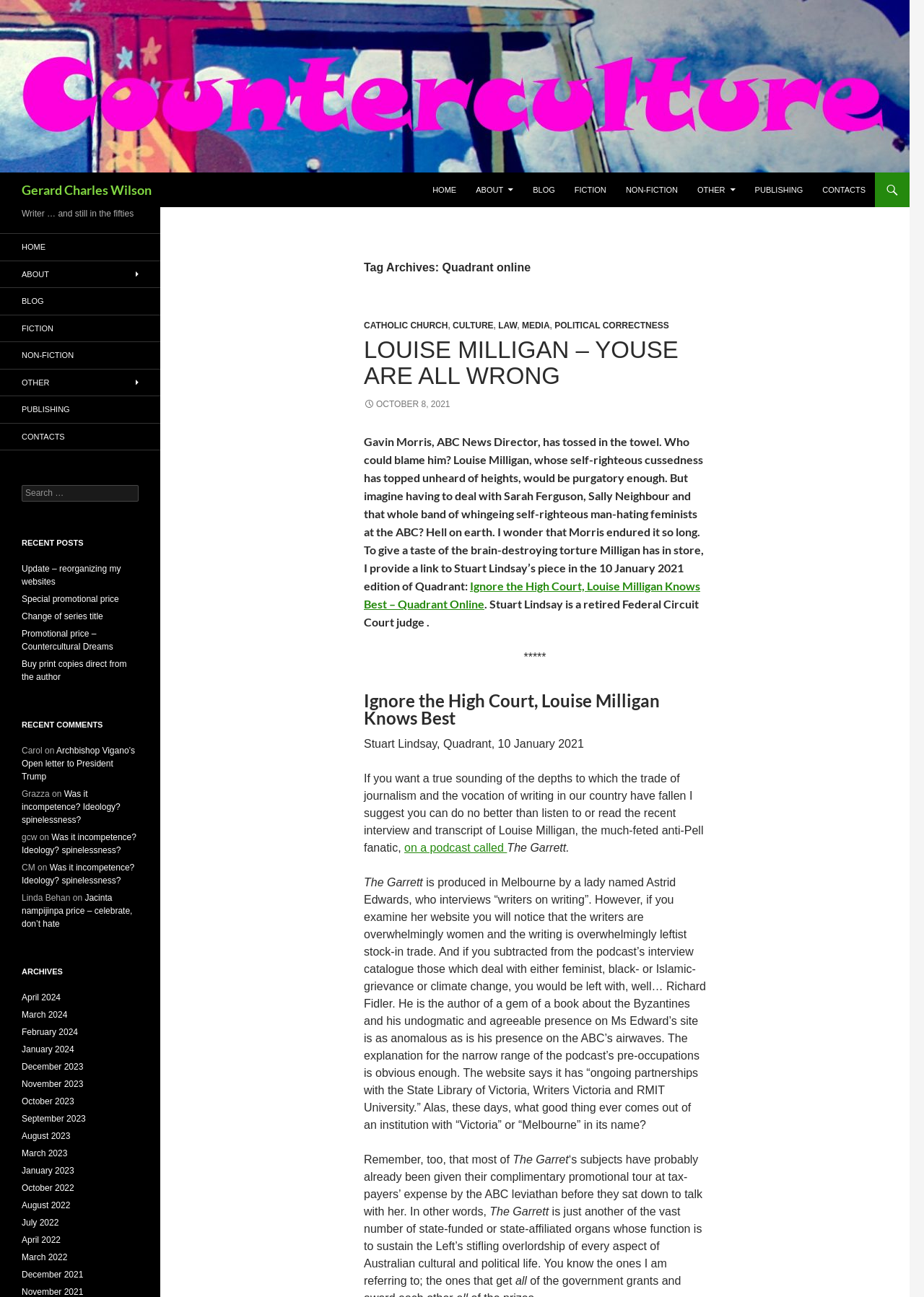Given the element description: "Was it incompetence? Ideology? spinelessness?", predict the bounding box coordinates of this UI element. The coordinates must be four float numbers between 0 and 1, given as [left, top, right, bottom].

[0.023, 0.665, 0.146, 0.683]